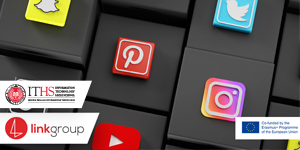Detail every visible element in the image extensively.

The image features a vibrant collection of social media icons set against a dark, textured background, symbolizing the digital landscape in which contemporary education operates. Prominent icons include those of Snapchat, Pinterest, Twitter, Instagram, and YouTube, highlighting the diverse platforms used for engagement and learning in today's education system. 

Situated prominently in the foreground are the logos of ITHS (Information Technology High School) and LINKgroup, emphasizing their partnership in advancing education through digital innovation. Additionally, the image incorporates a European Union emblem, suggesting support and collaboration through initiatives such as Erasmus+, which fund various educational projects aimed at enhancing teaching and learning experiences across Europe. This visual representation underlines the role of technology and social media in fostering educational connections and digital literacy among students.